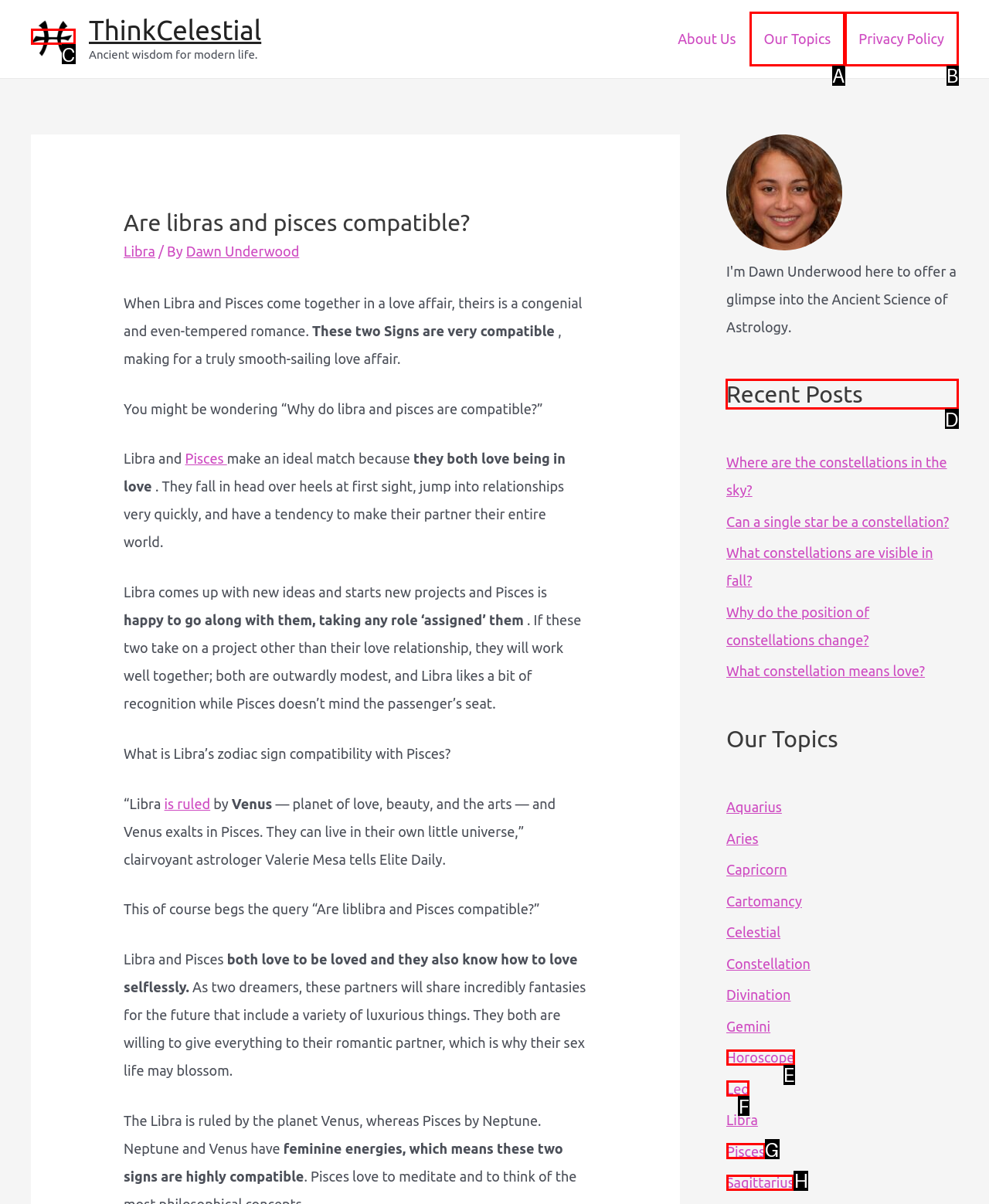Tell me the letter of the UI element I should click to accomplish the task: Check the recent posts based on the choices provided in the screenshot.

D